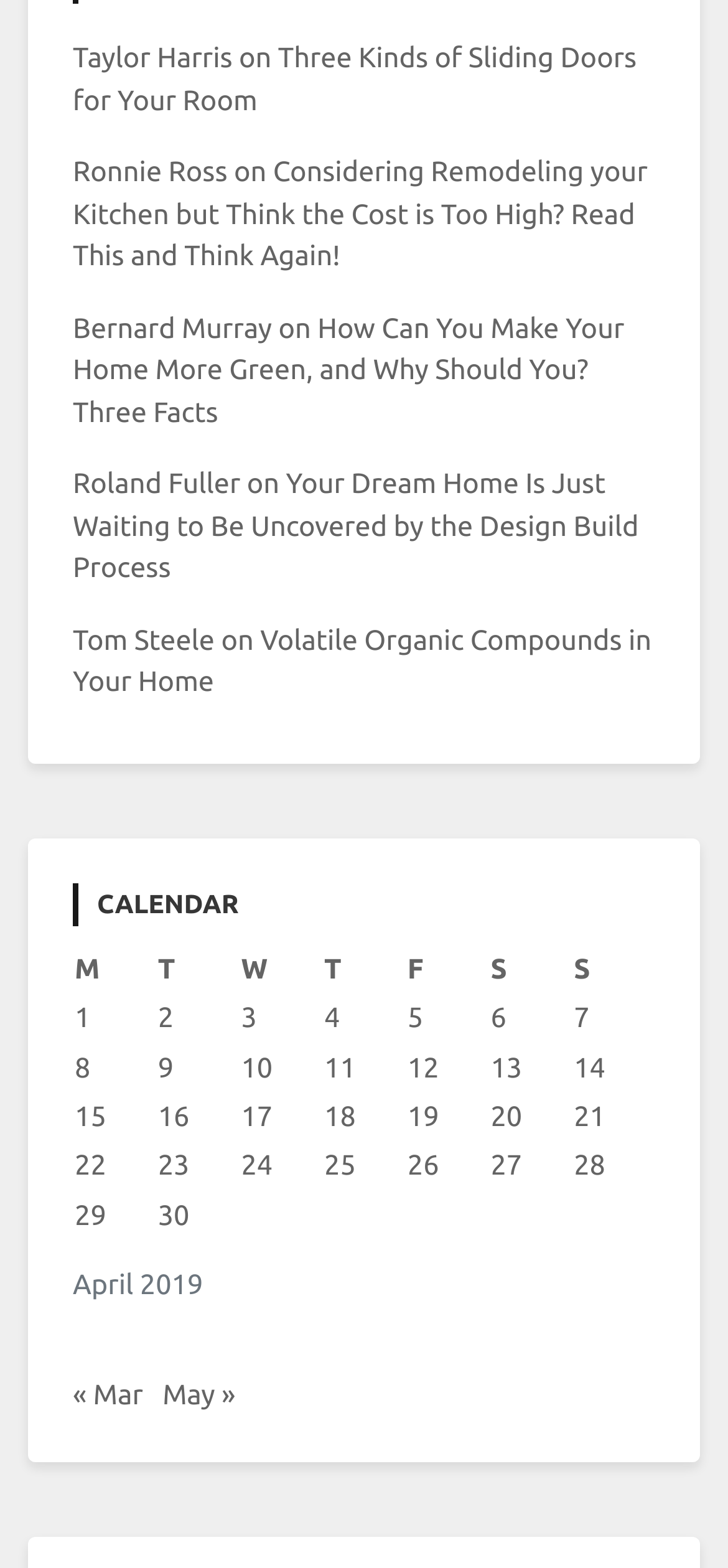Please mark the clickable region by giving the bounding box coordinates needed to complete this instruction: "Click on 'Three Kinds of Sliding Doors for Your Room'".

[0.1, 0.026, 0.874, 0.073]